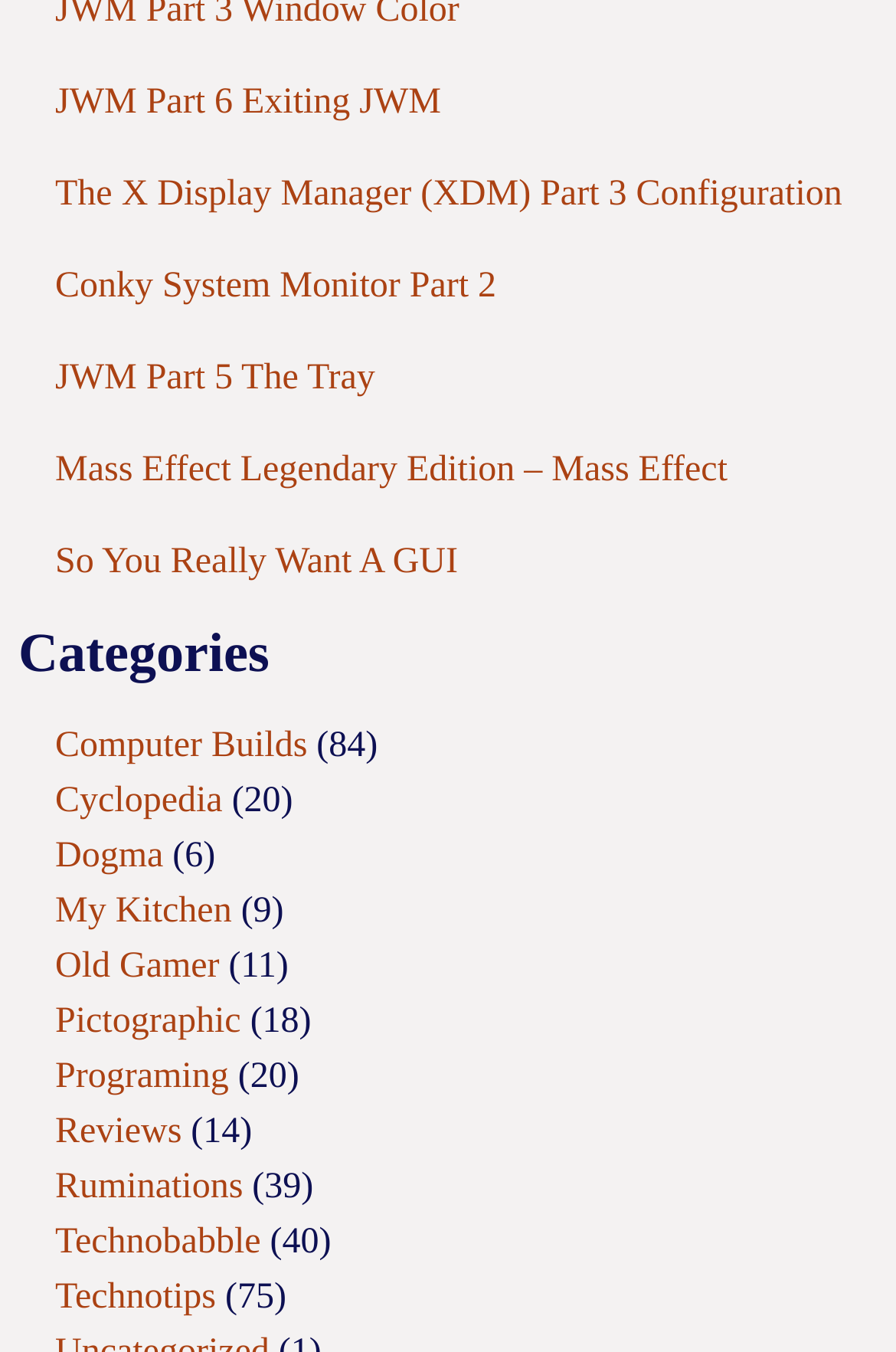Locate and provide the bounding box coordinates for the HTML element that matches this description: "Conky System Monitor Part 2".

[0.062, 0.197, 0.554, 0.226]